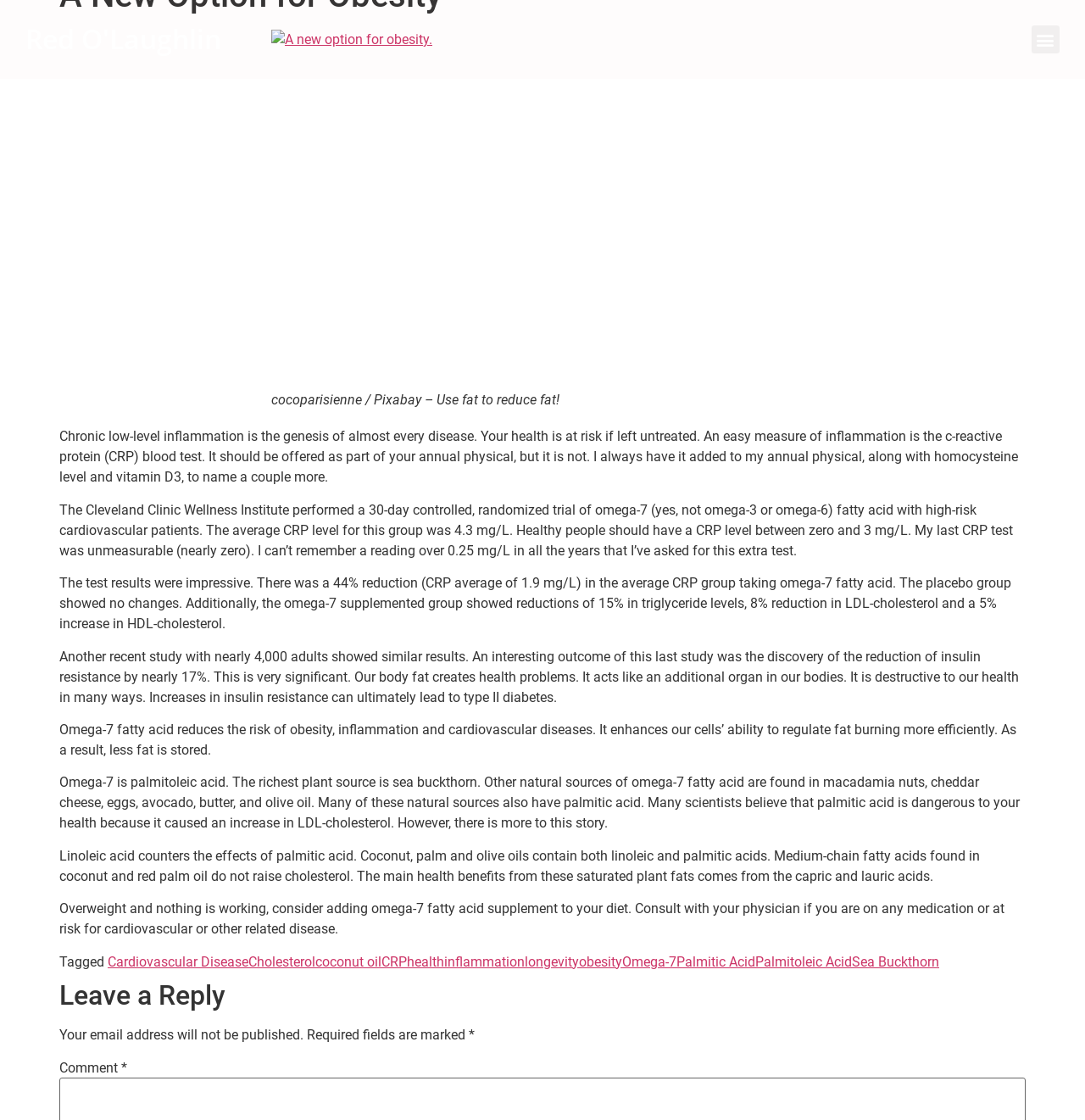Pinpoint the bounding box coordinates of the area that must be clicked to complete this instruction: "Read the article about 'A new option for obesity'".

[0.25, 0.026, 0.75, 0.349]